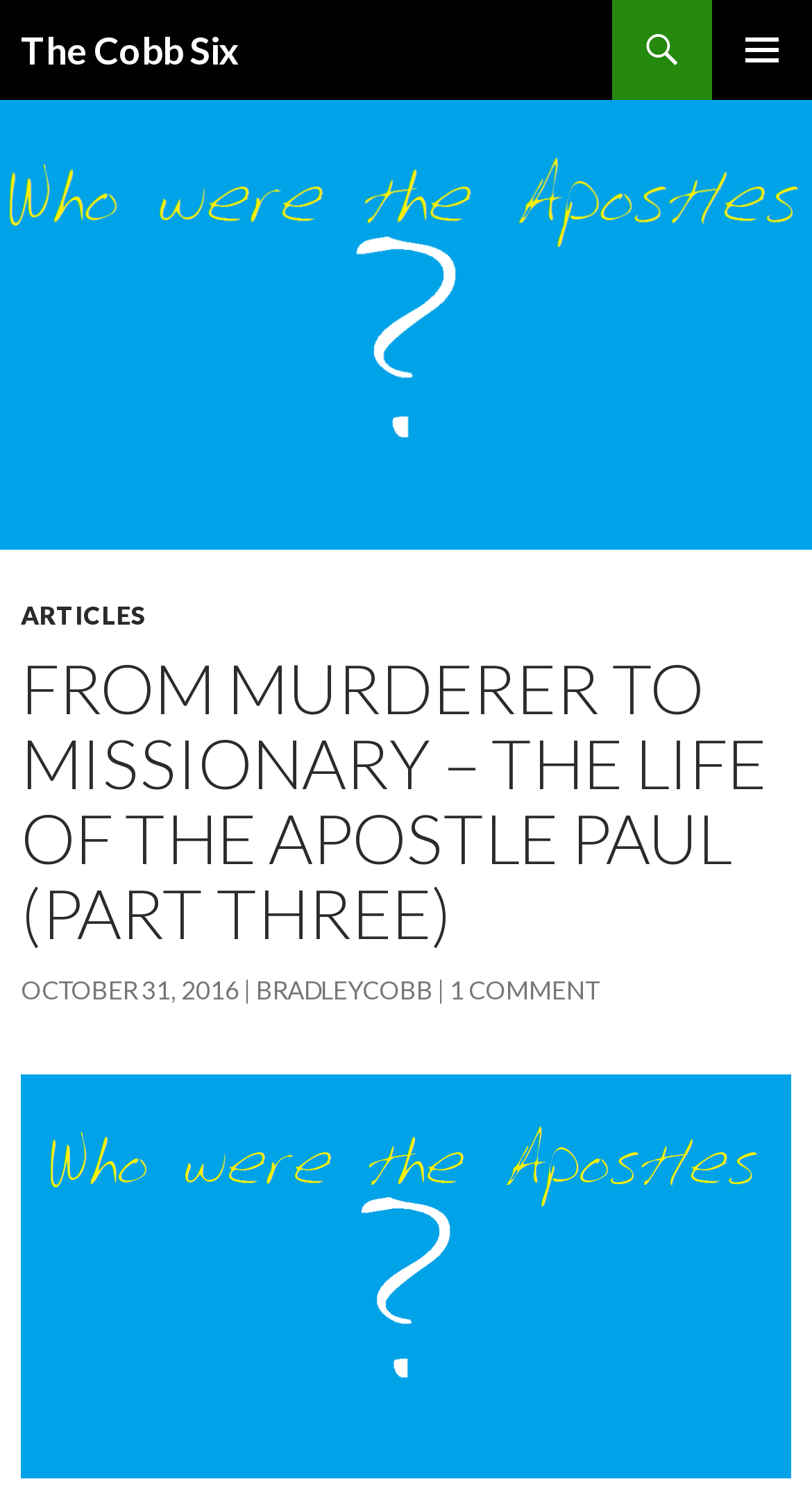Use a single word or phrase to respond to the question:
What is the title of the current article?

FROM MURDERER TO MISSIONARY – THE LIFE OF THE APOSTLE PAUL (PART THREE)